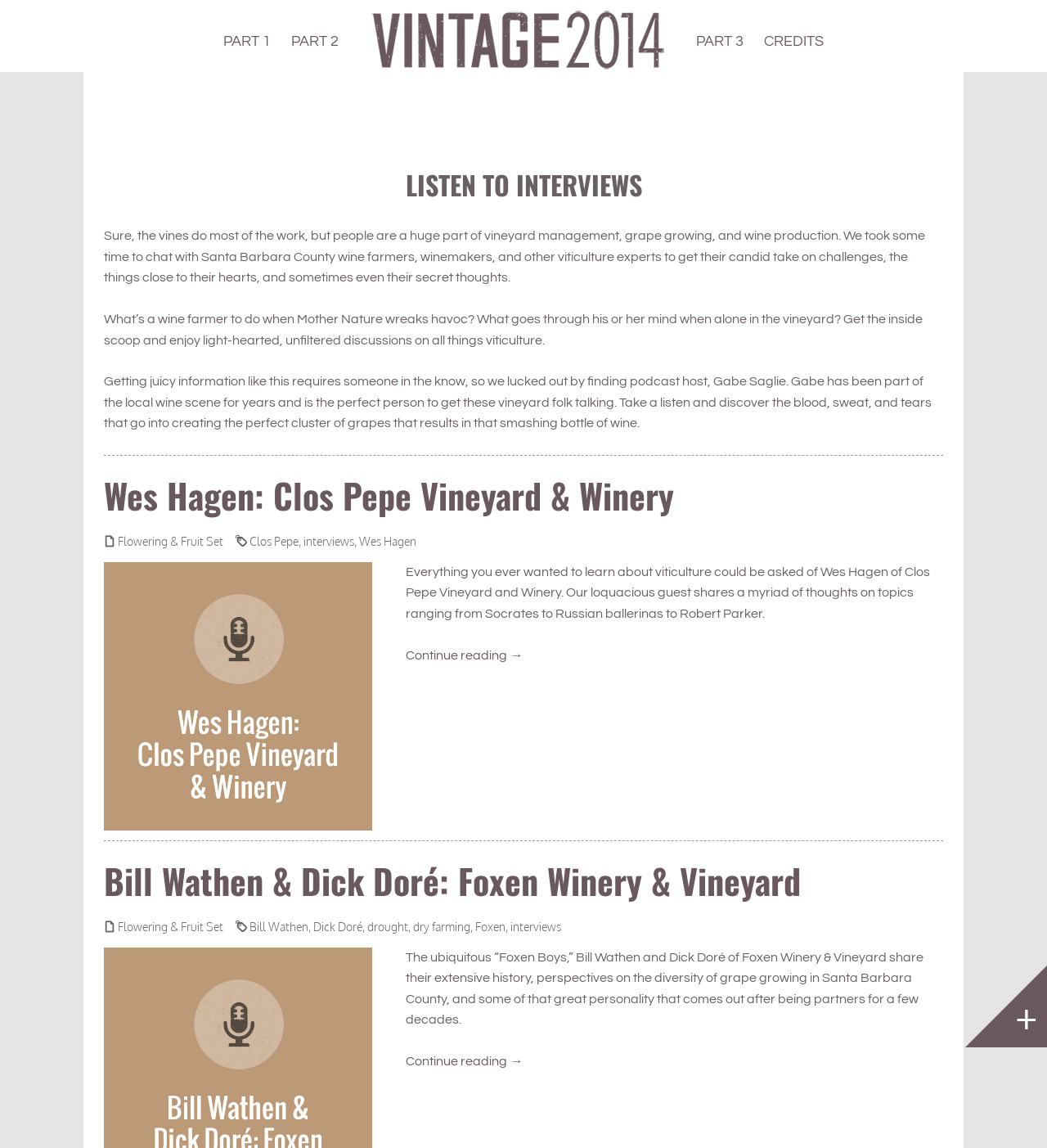Please identify the primary heading of the webpage and give its text content.

LISTEN TO INTERVIEWS